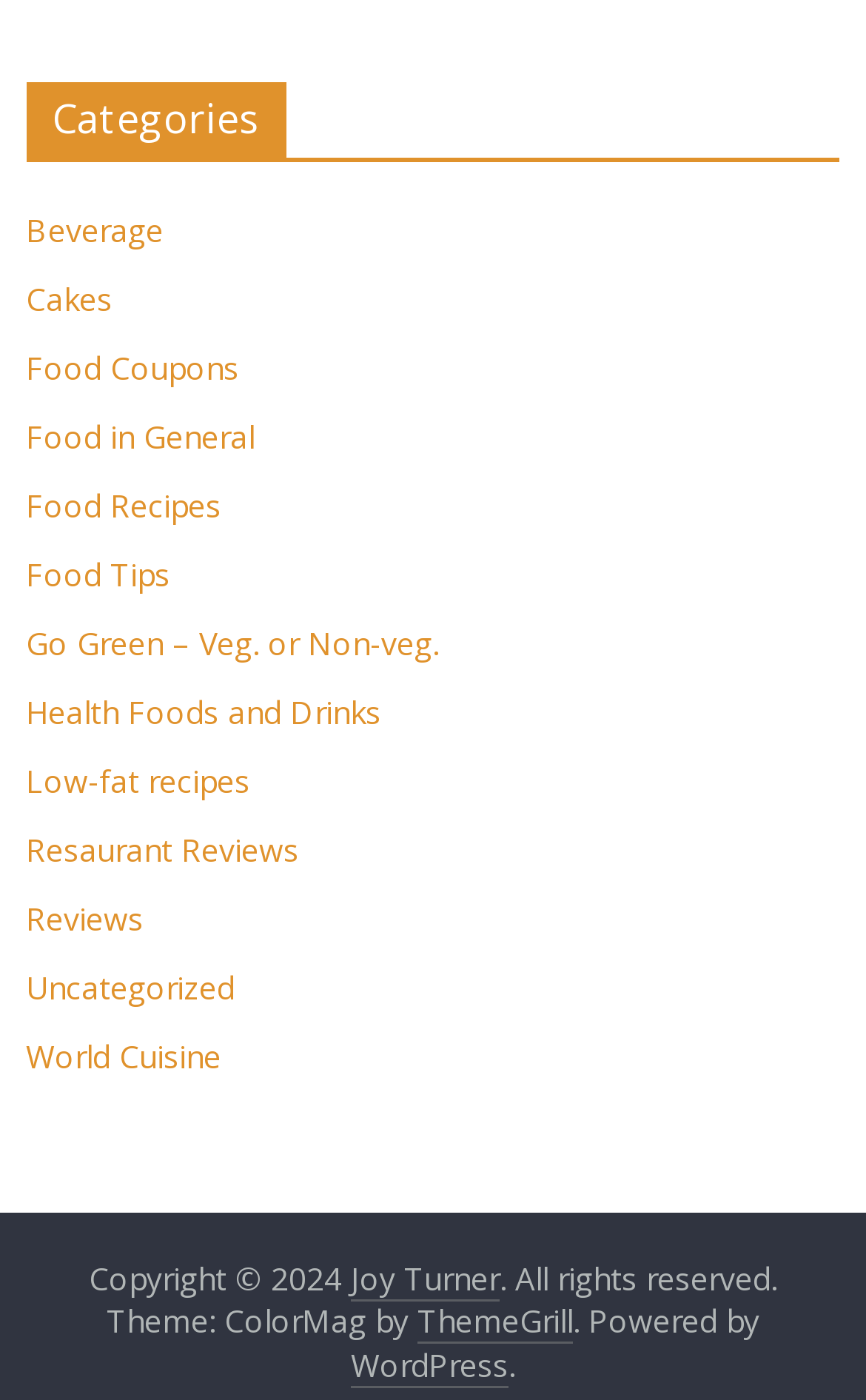Provide a brief response to the question using a single word or phrase: 
What is the theme of the webpage?

ColorMag